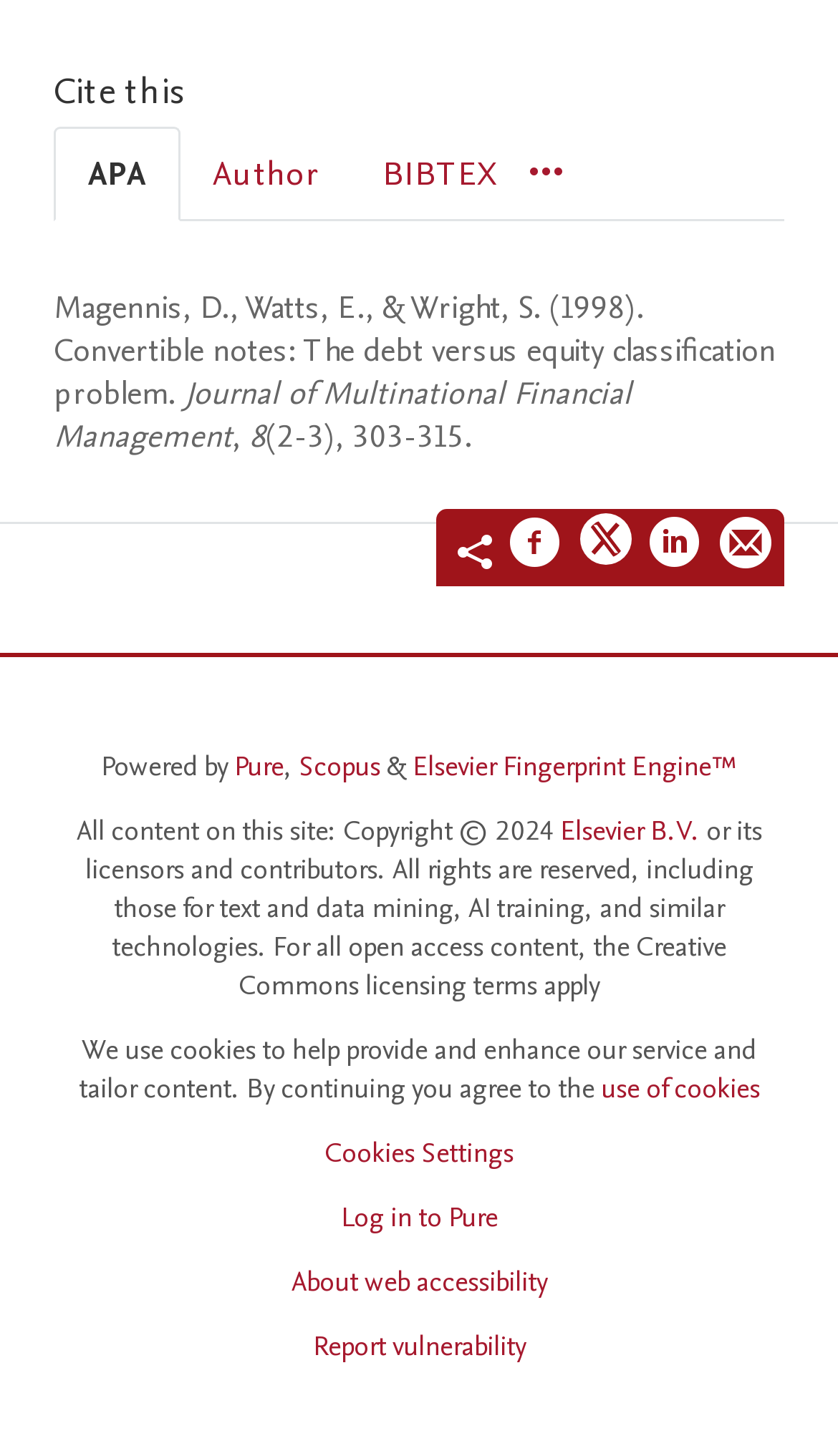Please locate the bounding box coordinates of the element's region that needs to be clicked to follow the instruction: "View citation in BIBTEX format". The bounding box coordinates should be provided as four float numbers between 0 and 1, i.e., [left, top, right, bottom].

[0.418, 0.088, 0.631, 0.15]